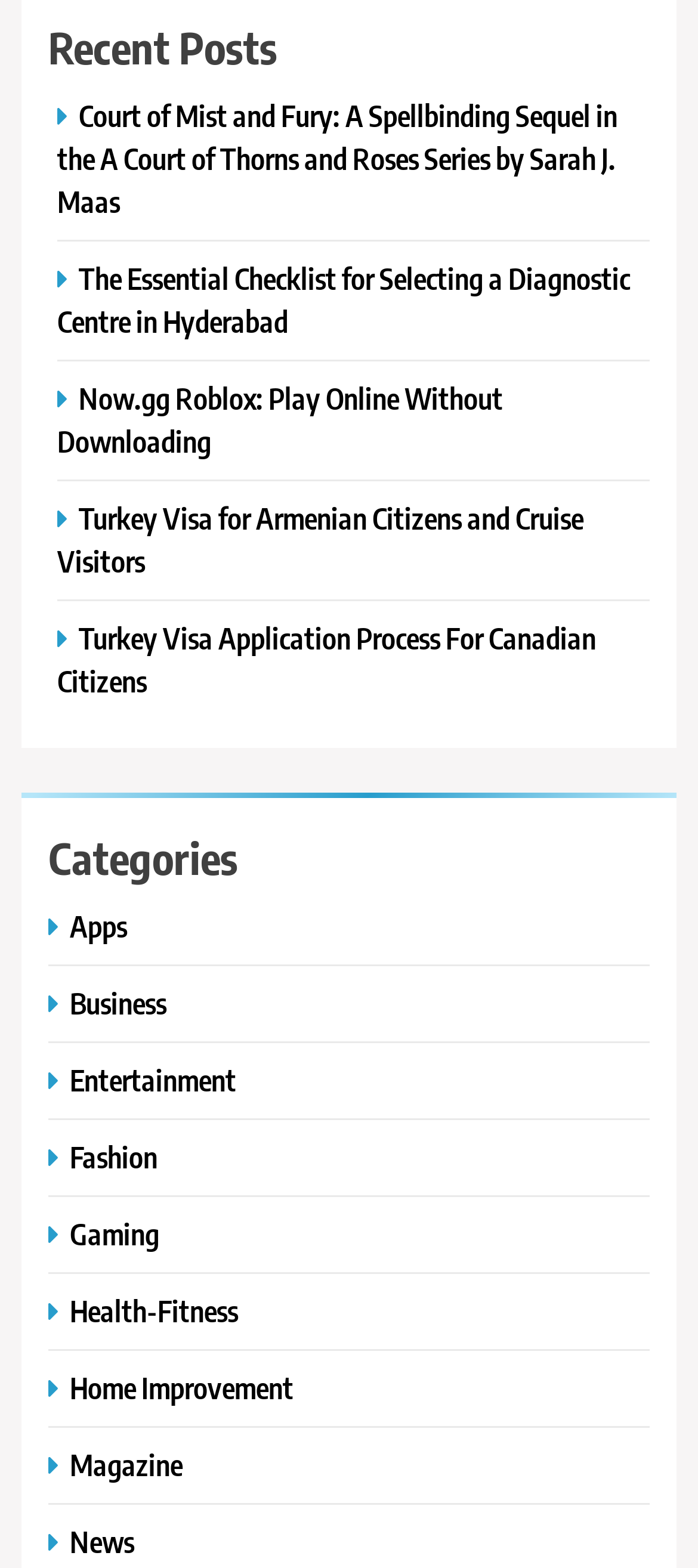Pinpoint the bounding box coordinates of the clickable area necessary to execute the following instruction: "Check out the post about Now.gg Roblox". The coordinates should be given as four float numbers between 0 and 1, namely [left, top, right, bottom].

[0.082, 0.242, 0.721, 0.293]